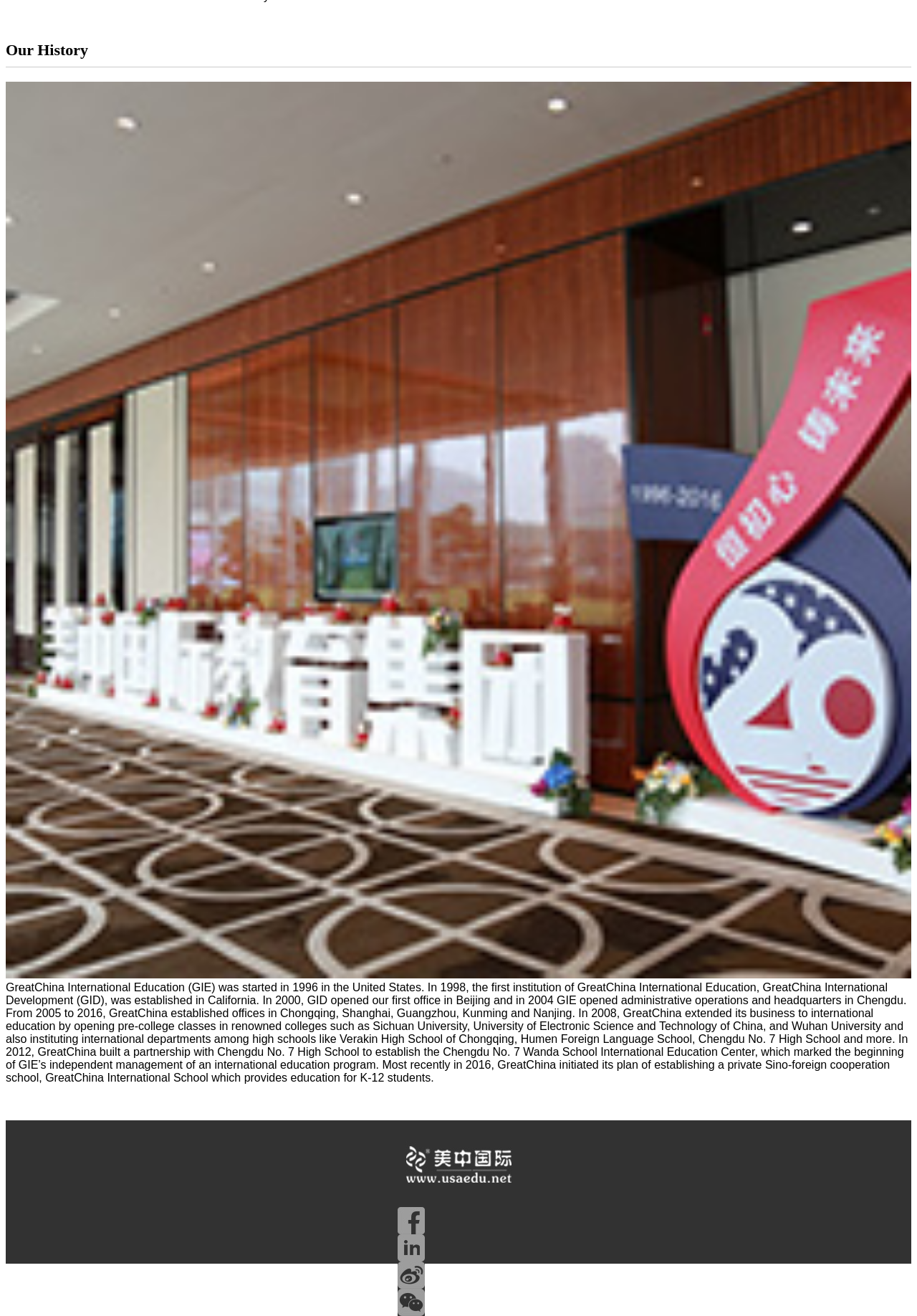What is the location of the first office opened by GID? Examine the screenshot and reply using just one word or a brief phrase.

Beijing